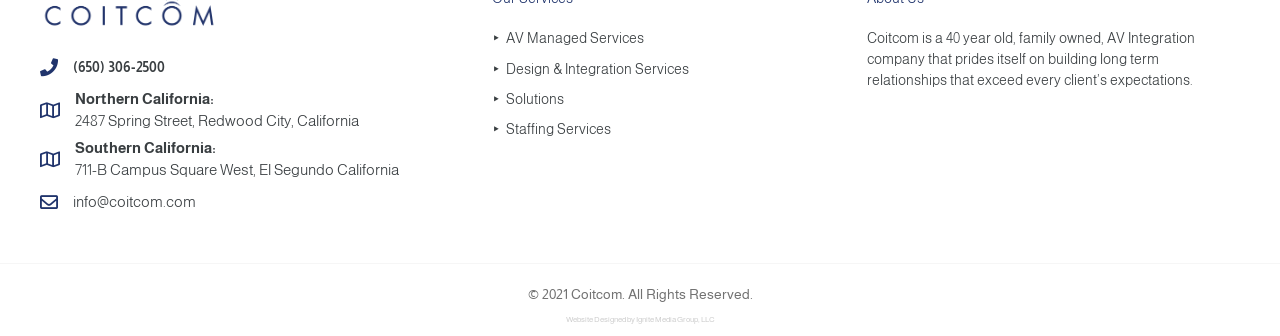Please provide a one-word or phrase answer to the question: 
What is the copyright year of Coitcom's website?

2021